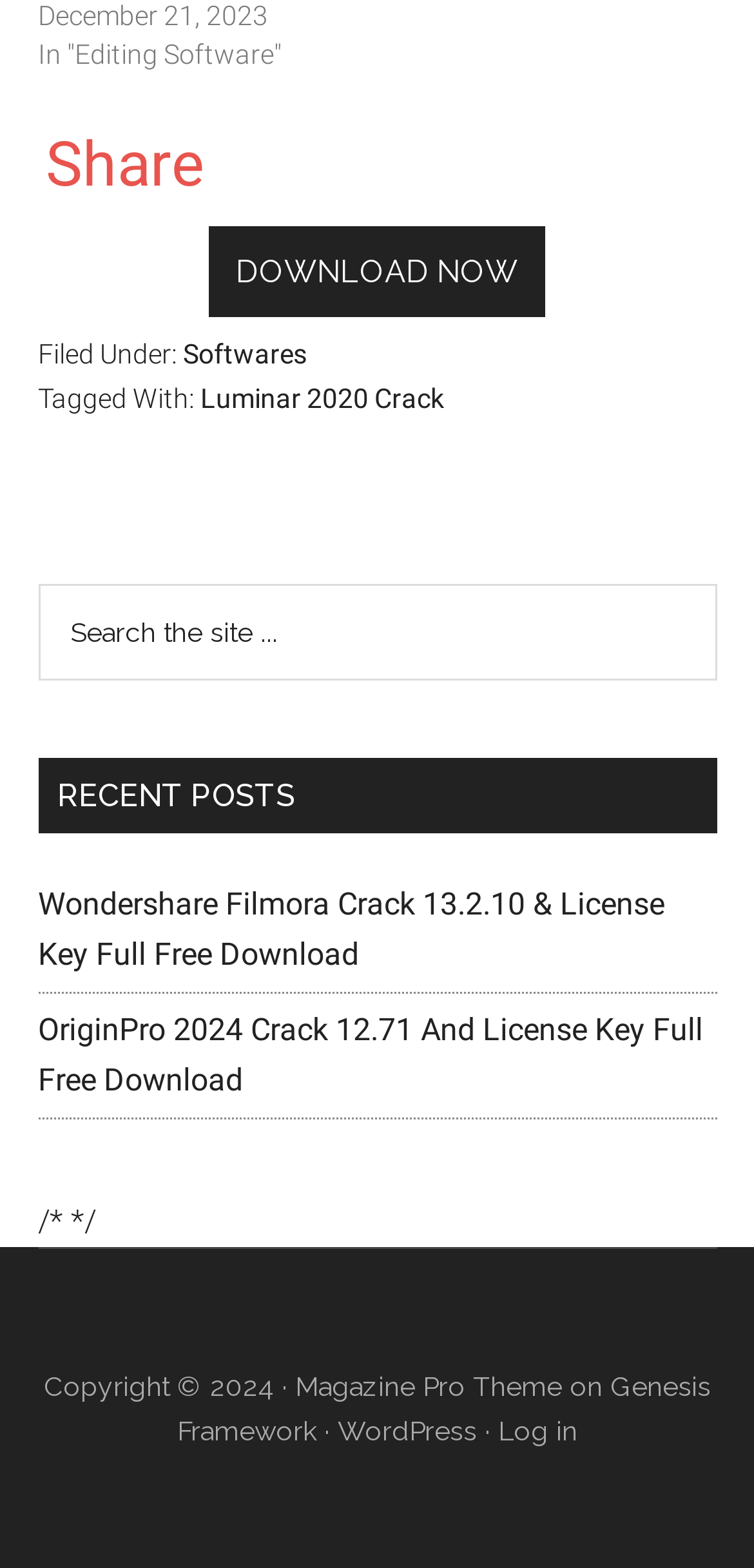Please identify the bounding box coordinates of the element I should click to complete this instruction: 'Share'. The coordinates should be given as four float numbers between 0 and 1, like this: [left, top, right, bottom].

[0.05, 0.085, 0.281, 0.125]